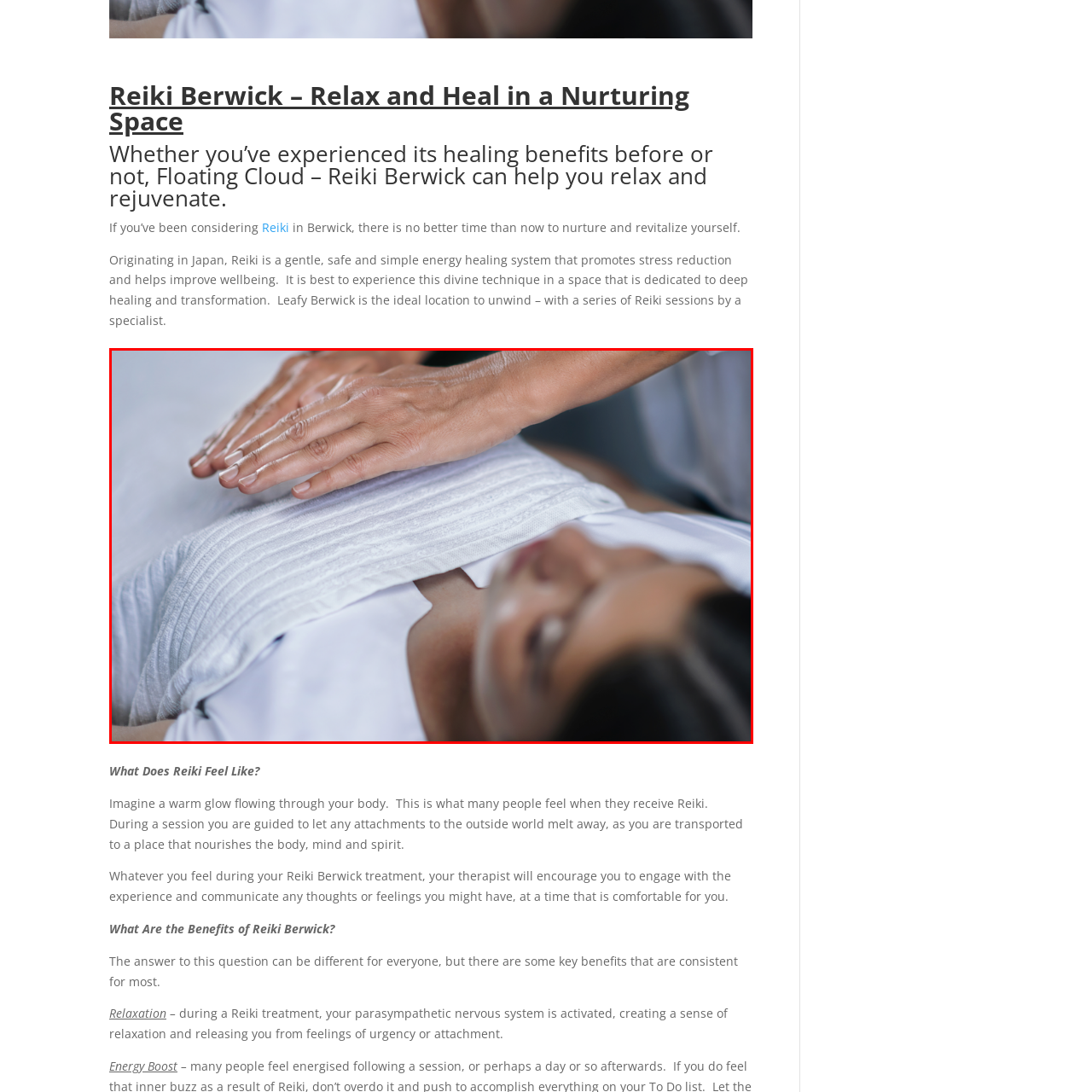Look closely at the zone within the orange frame and give a detailed answer to the following question, grounding your response on the visual details: 
What is the ambiance of the space?

The ambiance of the space is designed for relaxation and transformation, as emphasized by the calming color palette and the peaceful demeanor of the person receiving treatment, creating a nurturing atmosphere.